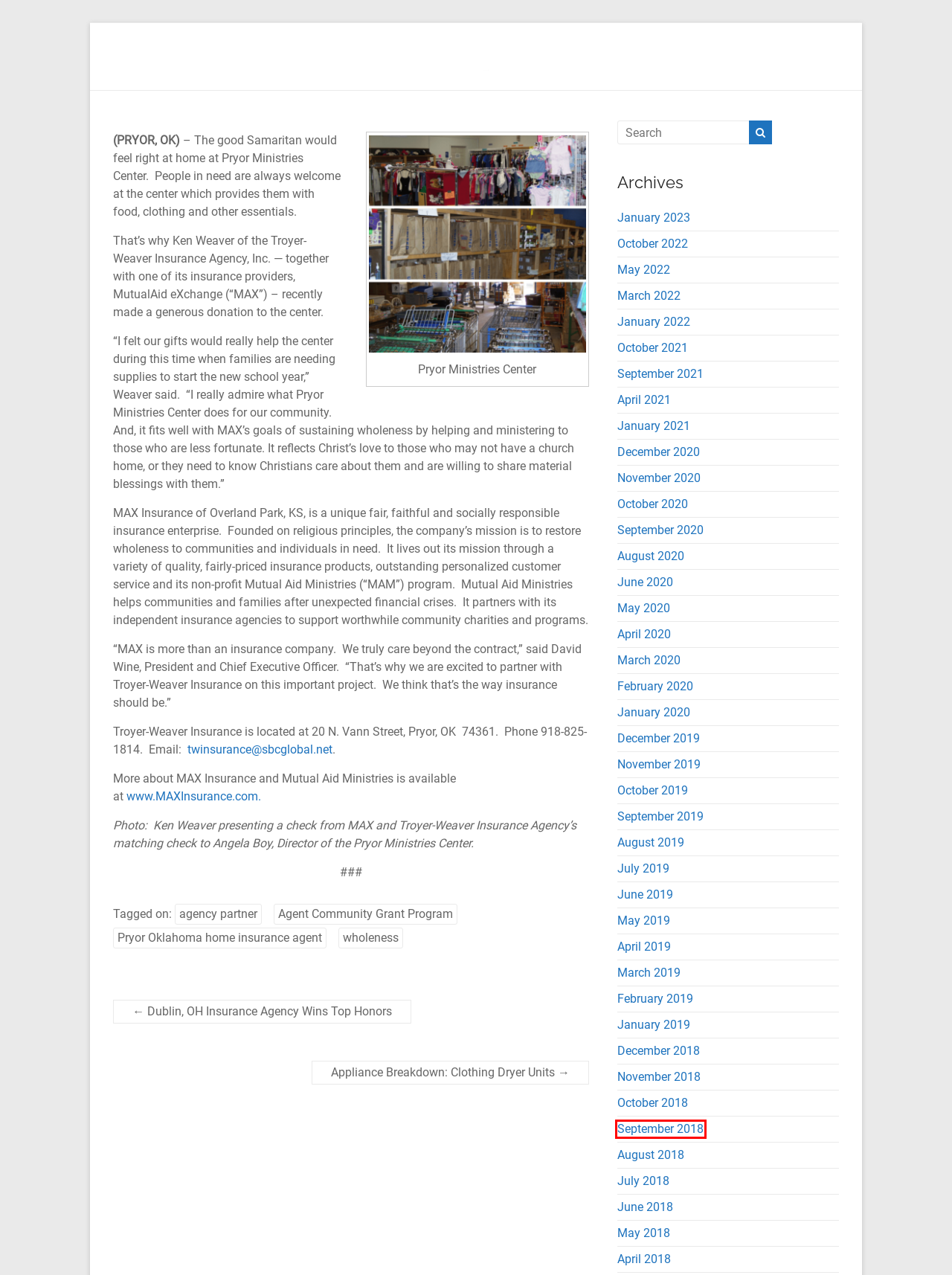Analyze the screenshot of a webpage that features a red rectangle bounding box. Pick the webpage description that best matches the new webpage you would see after clicking on the element within the red bounding box. Here are the candidates:
A. Dublin, OH Insurance Agency Wins Top Honors – Welcome to MAX
B. September 2018 – Welcome to MAX
C. April 2021 – Welcome to MAX
D. August 2019 – Welcome to MAX
E. April 2020 – Welcome to MAX
F. September 2019 – Welcome to MAX
G. October 2018 – Welcome to MAX
H. August 2018 – Welcome to MAX

B